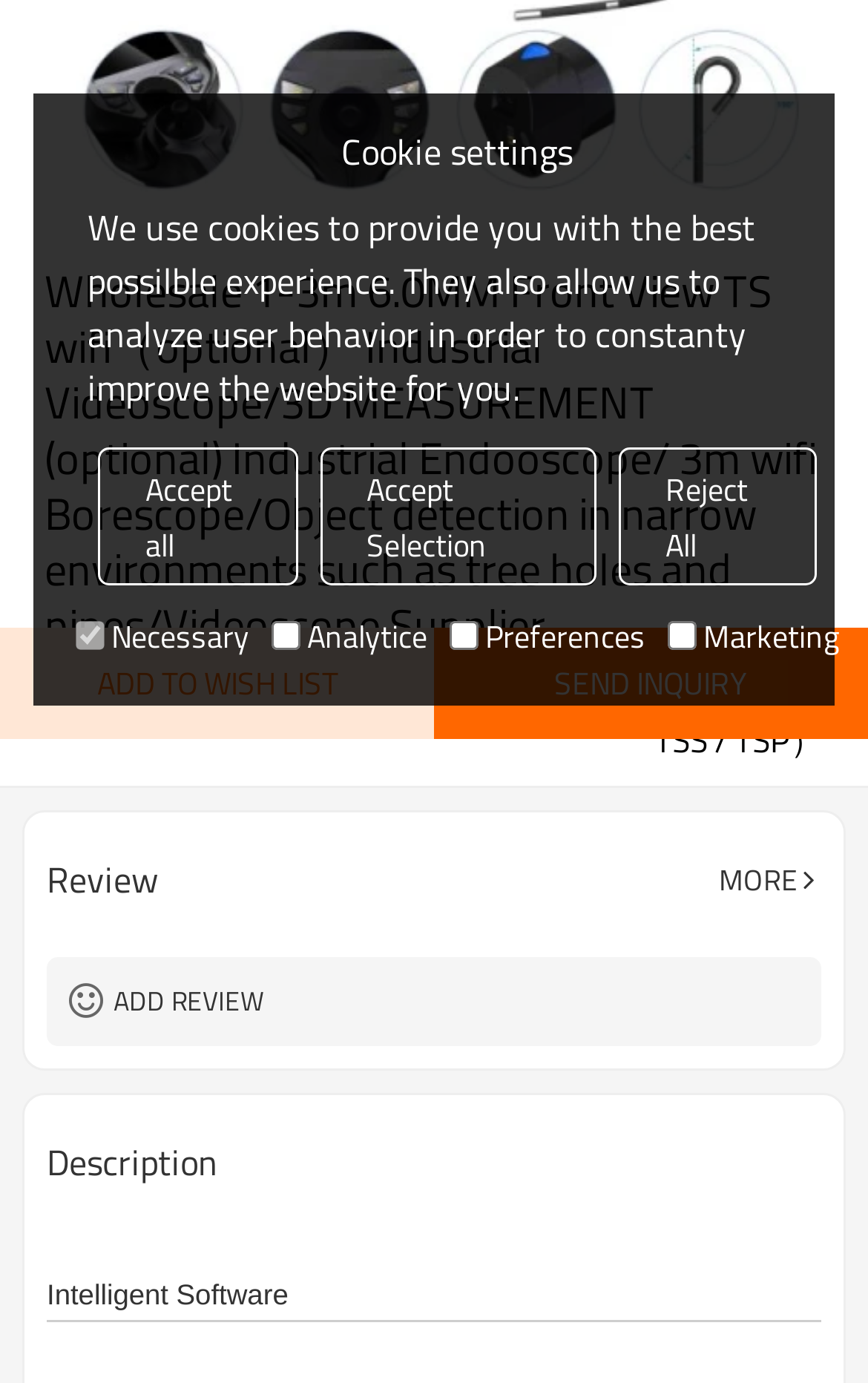Bounding box coordinates are given in the format (top-left x, top-left y, bottom-right x, bottom-right y). All values should be floating point numbers between 0 and 1. Provide the bounding box coordinate for the UI element described as: parent_node: Analytice

[0.313, 0.449, 0.346, 0.47]